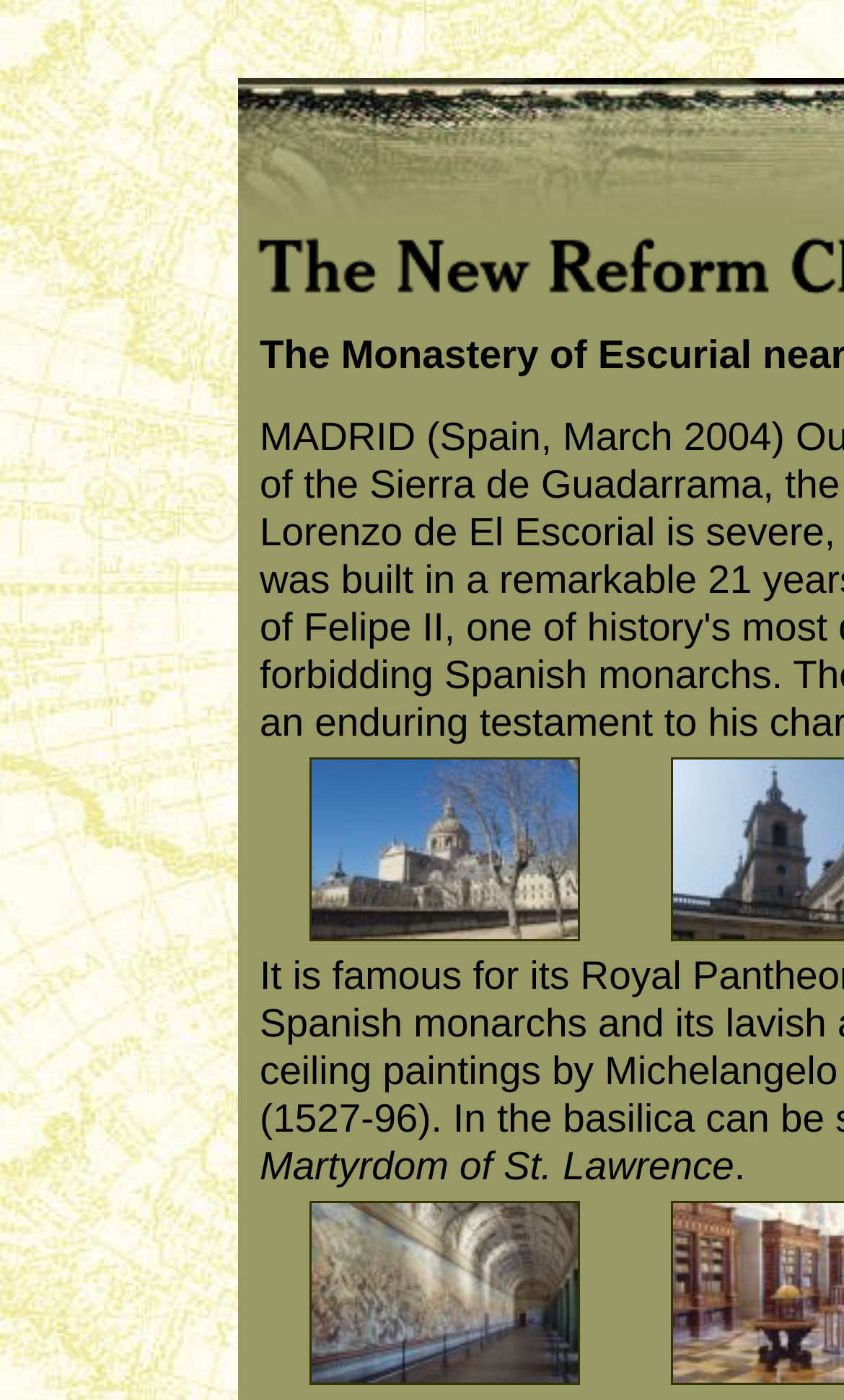Answer the question briefly using a single word or phrase: 
What is the position of the image in the bottom-left cell?

Top